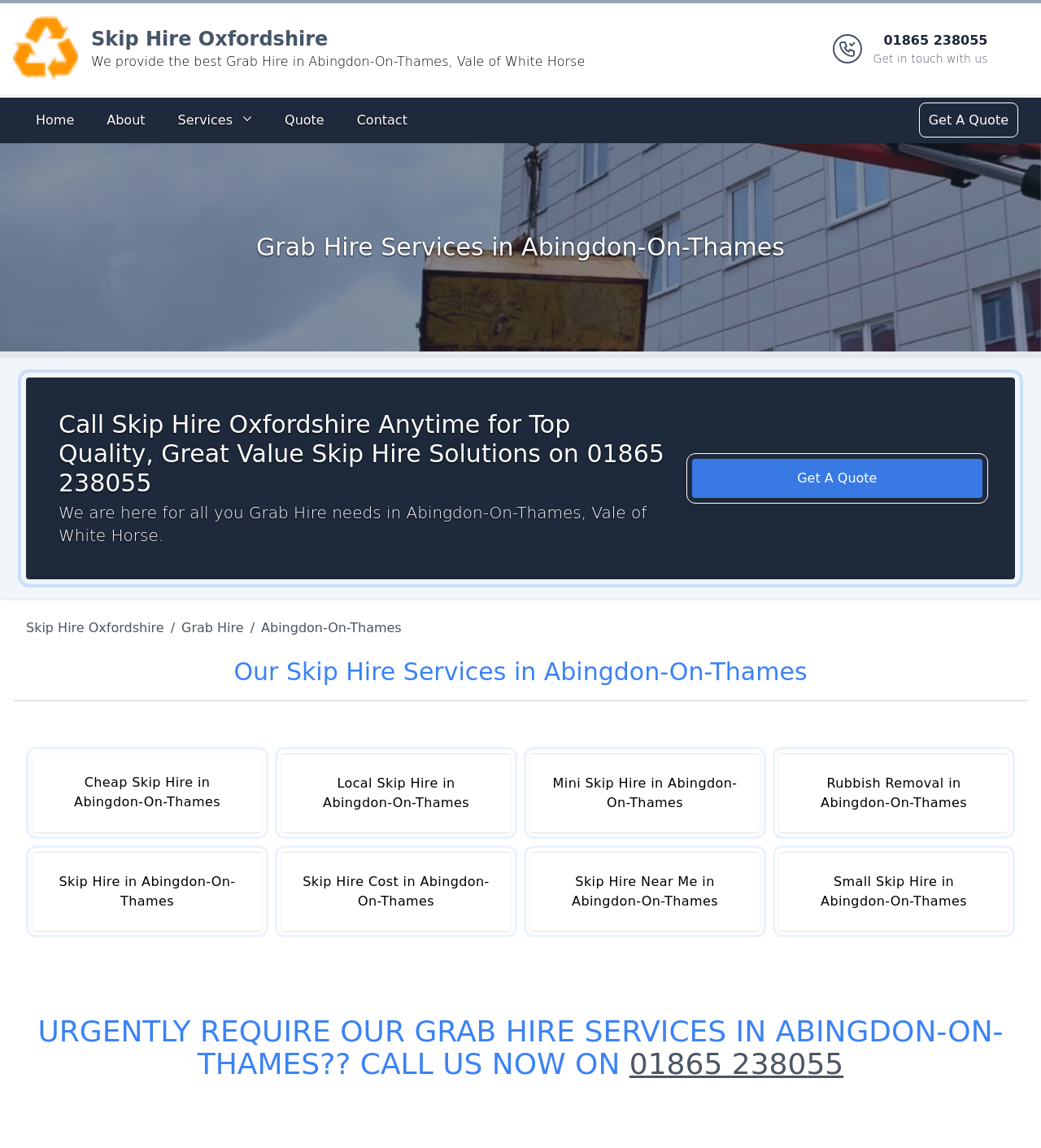Determine the bounding box coordinates for the area that needs to be clicked to fulfill this task: "Get in touch with us by calling the phone number". The coordinates must be given as four float numbers between 0 and 1, i.e., [left, top, right, bottom].

[0.839, 0.027, 0.949, 0.058]